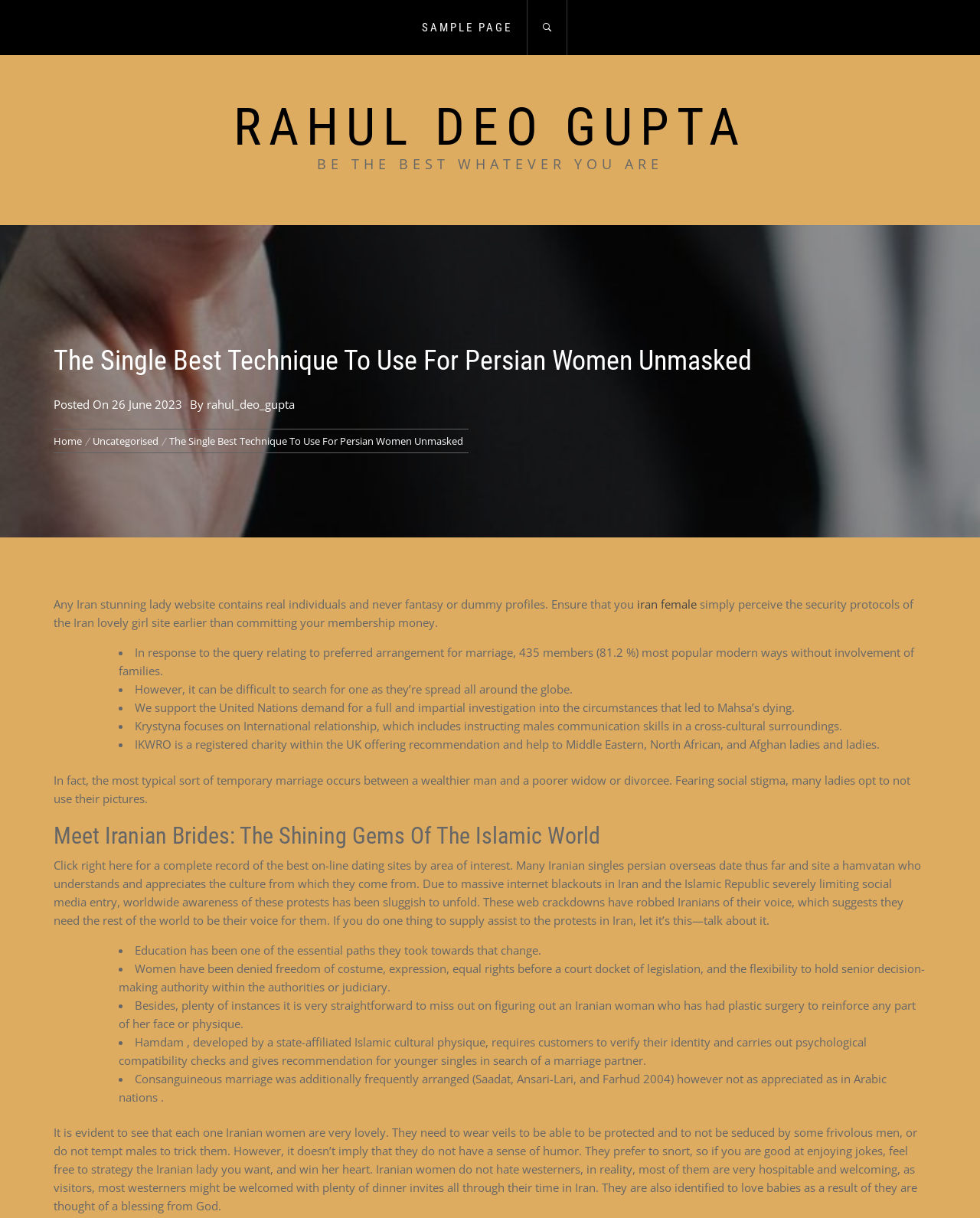Use a single word or phrase to answer the question:
What is the topic of the article?

Persian Women